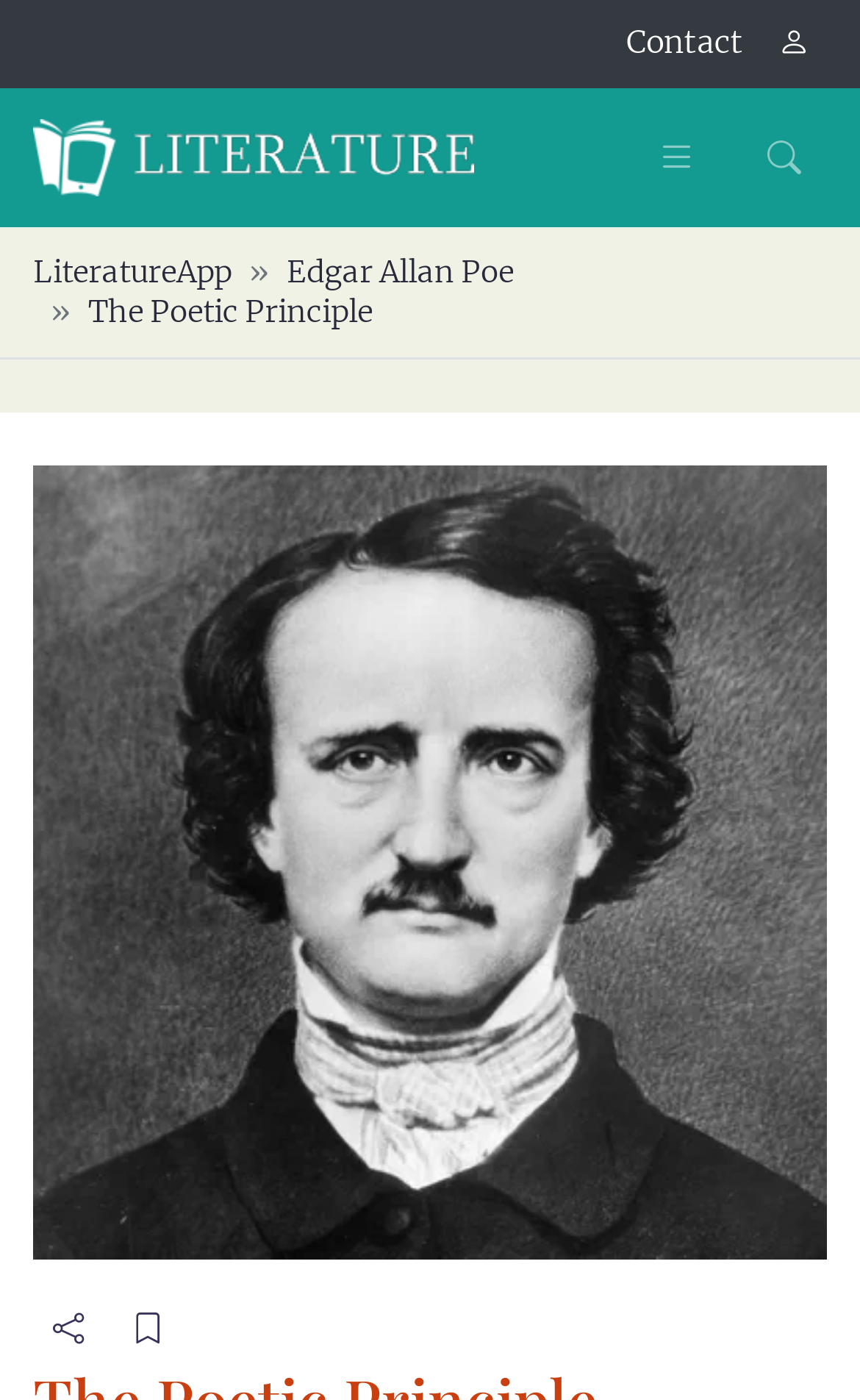Show me the bounding box coordinates of the clickable region to achieve the task as per the instruction: "login to the website".

[0.885, 0.0, 0.962, 0.063]